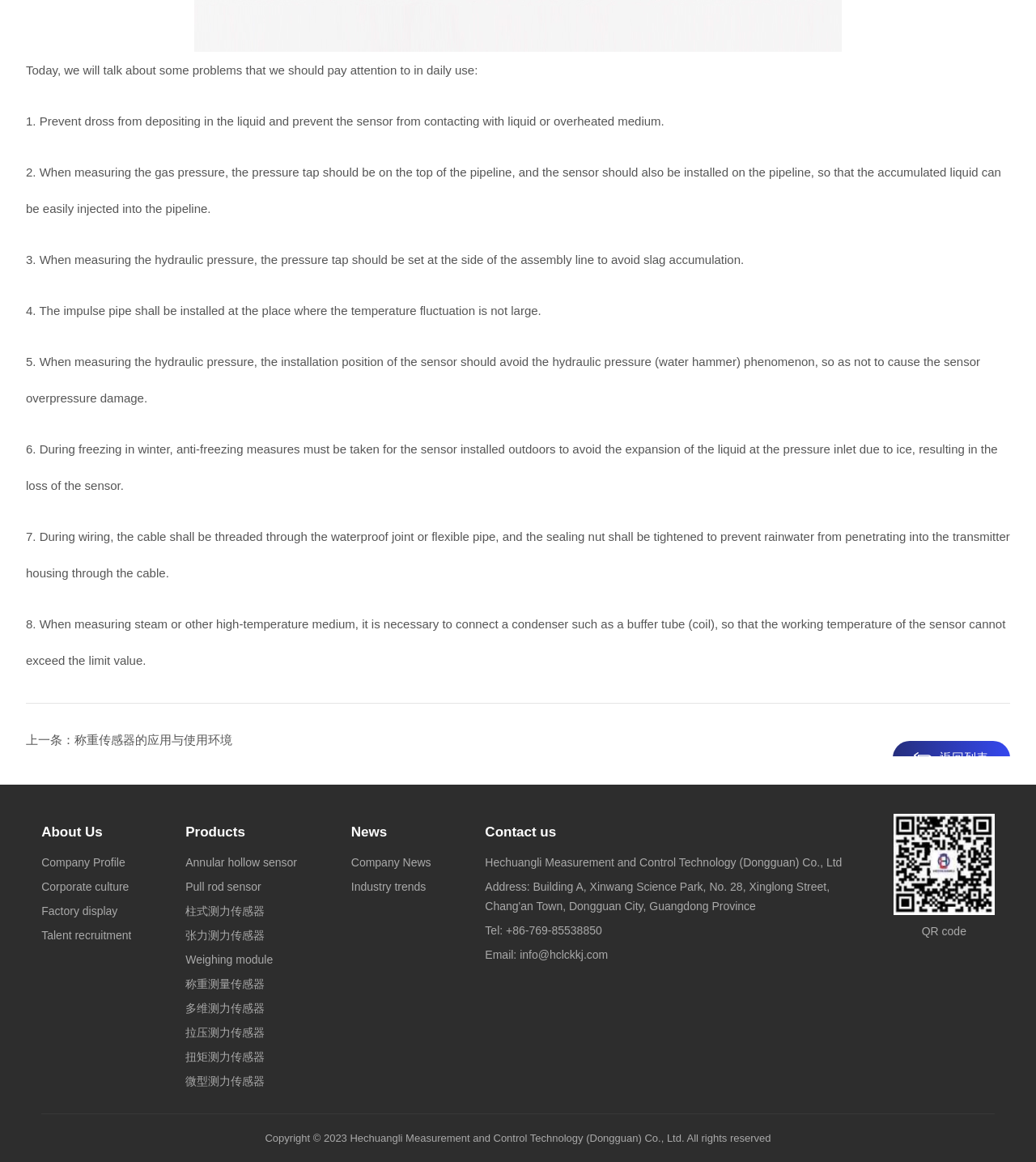What is the company name mentioned on the webpage?
We need a detailed and exhaustive answer to the question. Please elaborate.

The company name is mentioned in the contact information section of the webpage, which is Hechuangli Measurement and Control Technology (Dongguan) Co., Ltd.